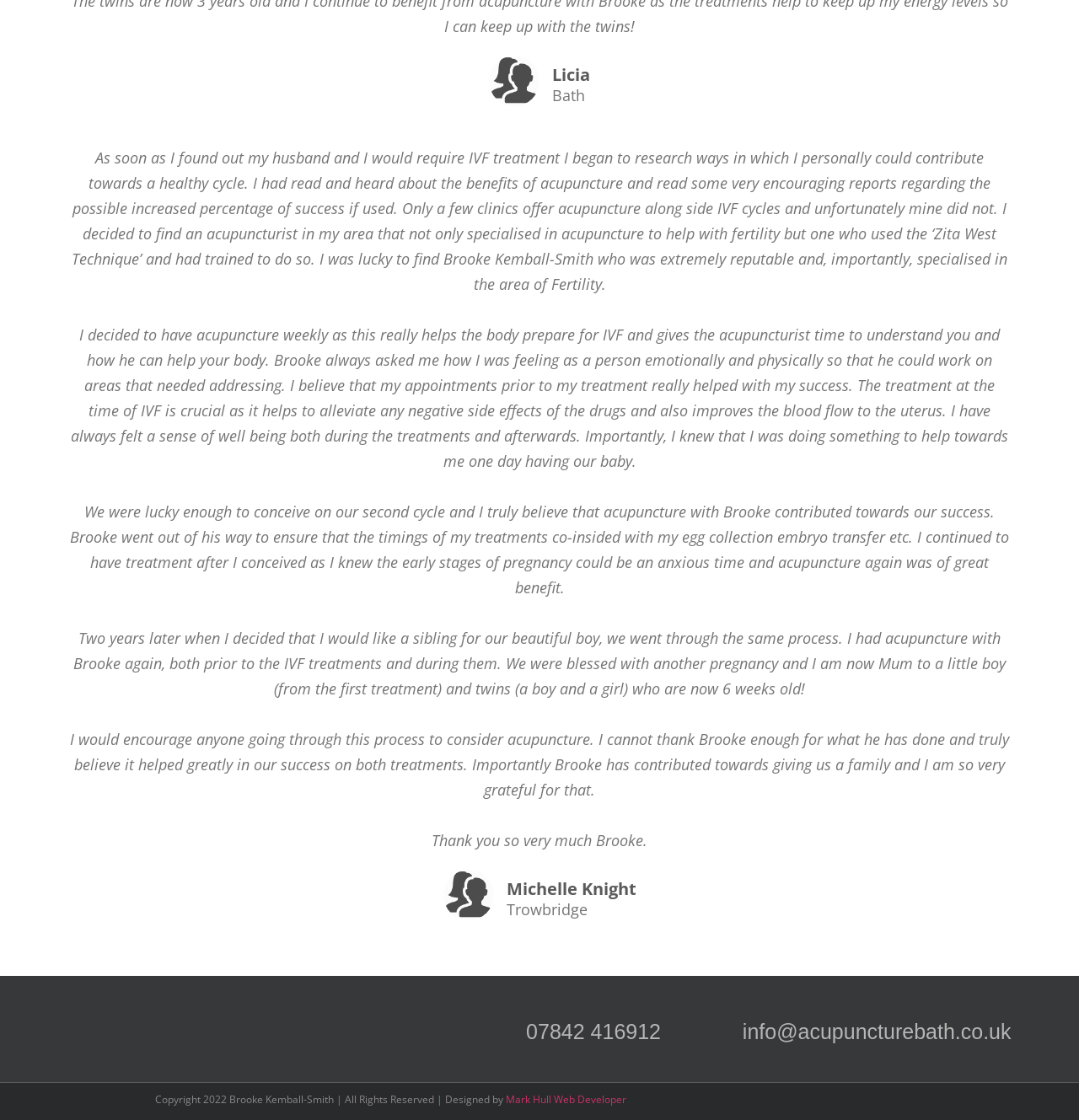Identify the bounding box of the UI element that matches this description: "Mark Hull Web Developer".

[0.469, 0.975, 0.58, 0.988]